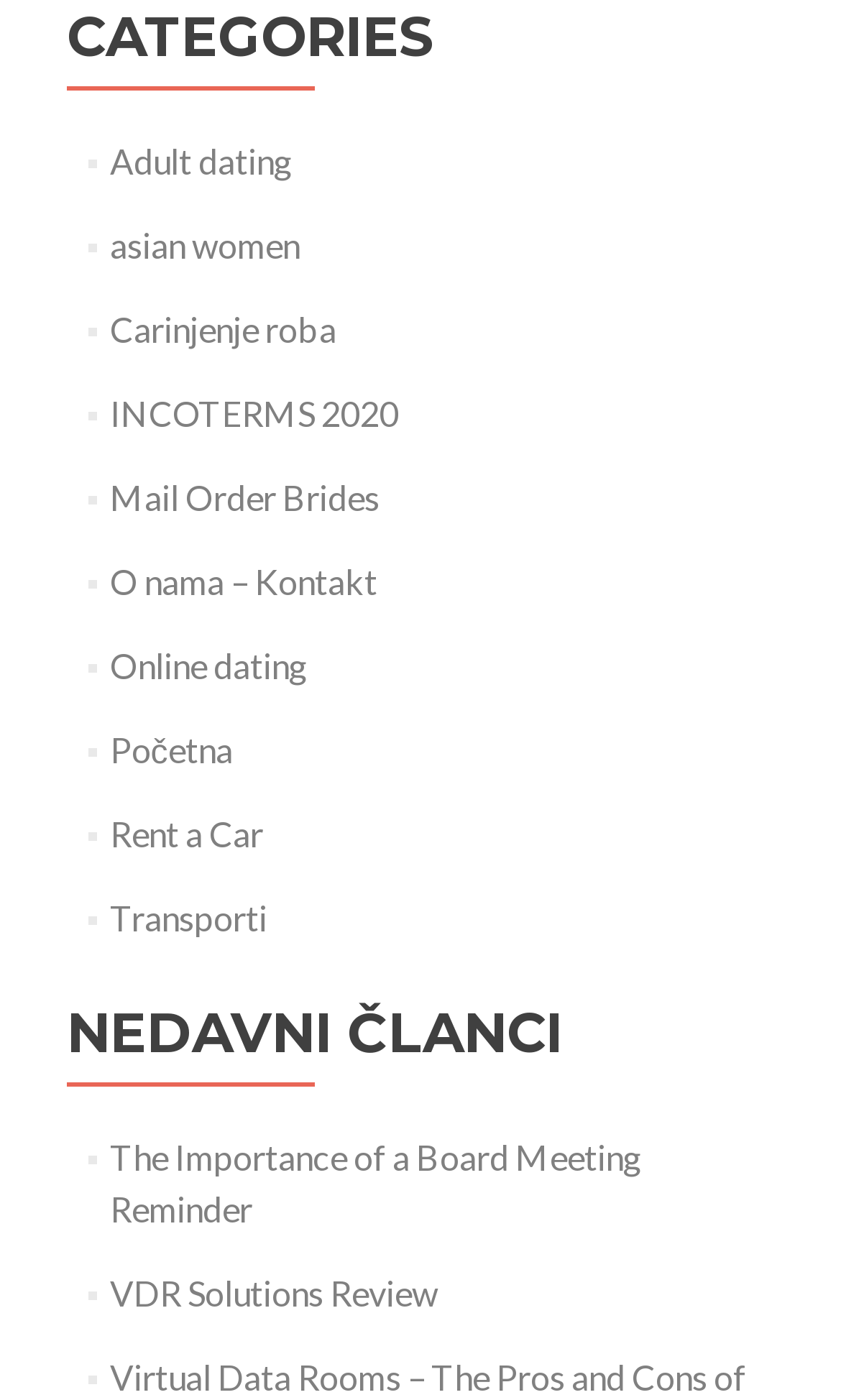Return the bounding box coordinates of the UI element that corresponds to this description: "Transporti". The coordinates must be given as four float numbers in the range of 0 and 1, [left, top, right, bottom].

[0.13, 0.641, 0.318, 0.67]